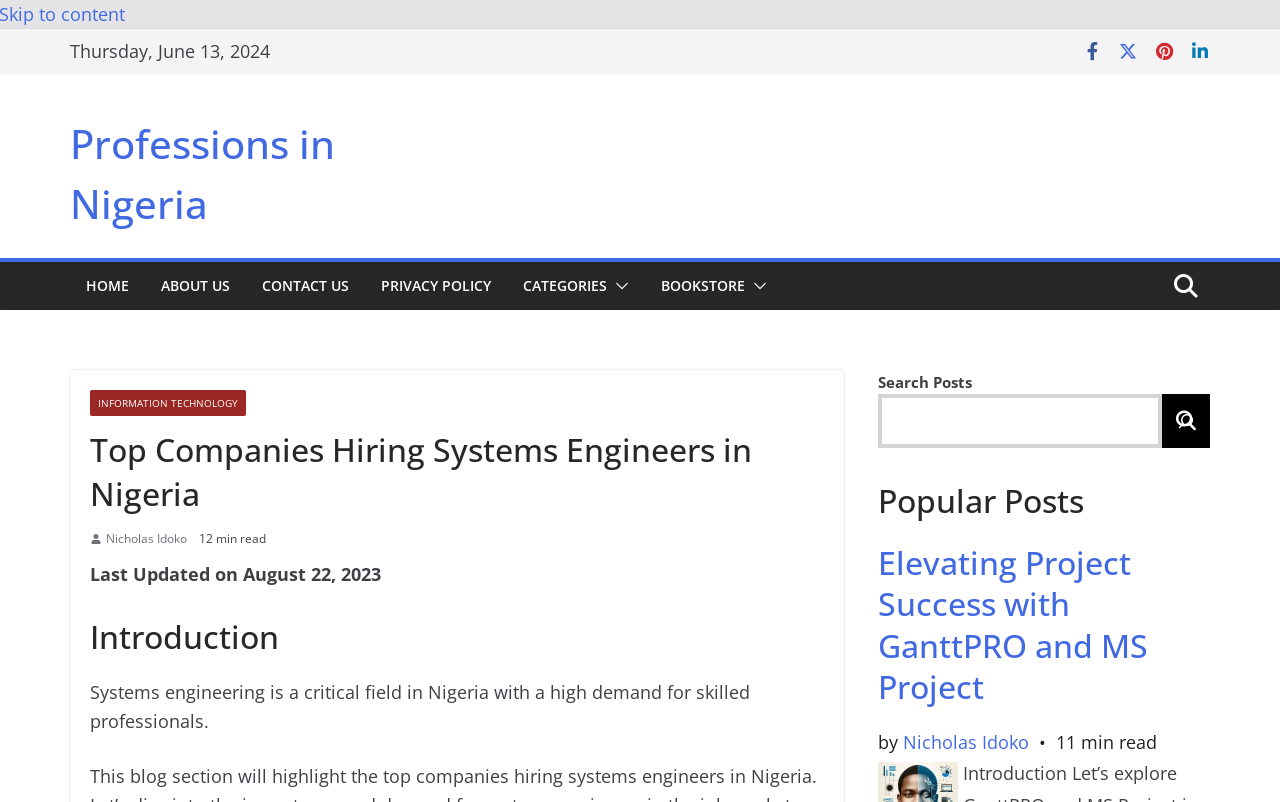Please study the image and answer the question comprehensively:
How long does it take to read the post 'Elevating Project Success with GanttPRO and MS Project'?

The post 'Elevating Project Success with GanttPRO and MS Project' has a reading time of 11 minutes, which is mentioned as a static text element on the webpage.